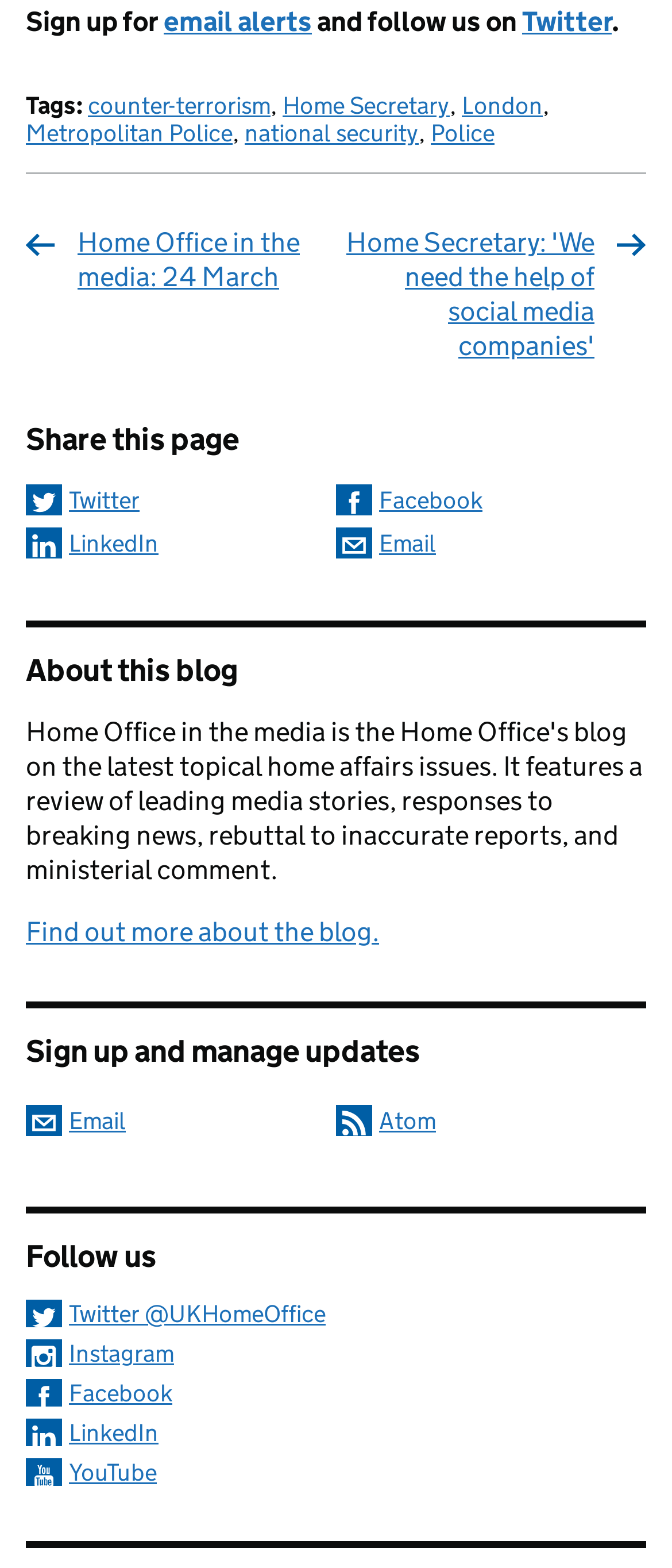For the element described, predict the bounding box coordinates as (top-left x, top-left y, bottom-right x, bottom-right y). All values should be between 0 and 1. Element description: LinkedIn

[0.038, 0.336, 0.236, 0.356]